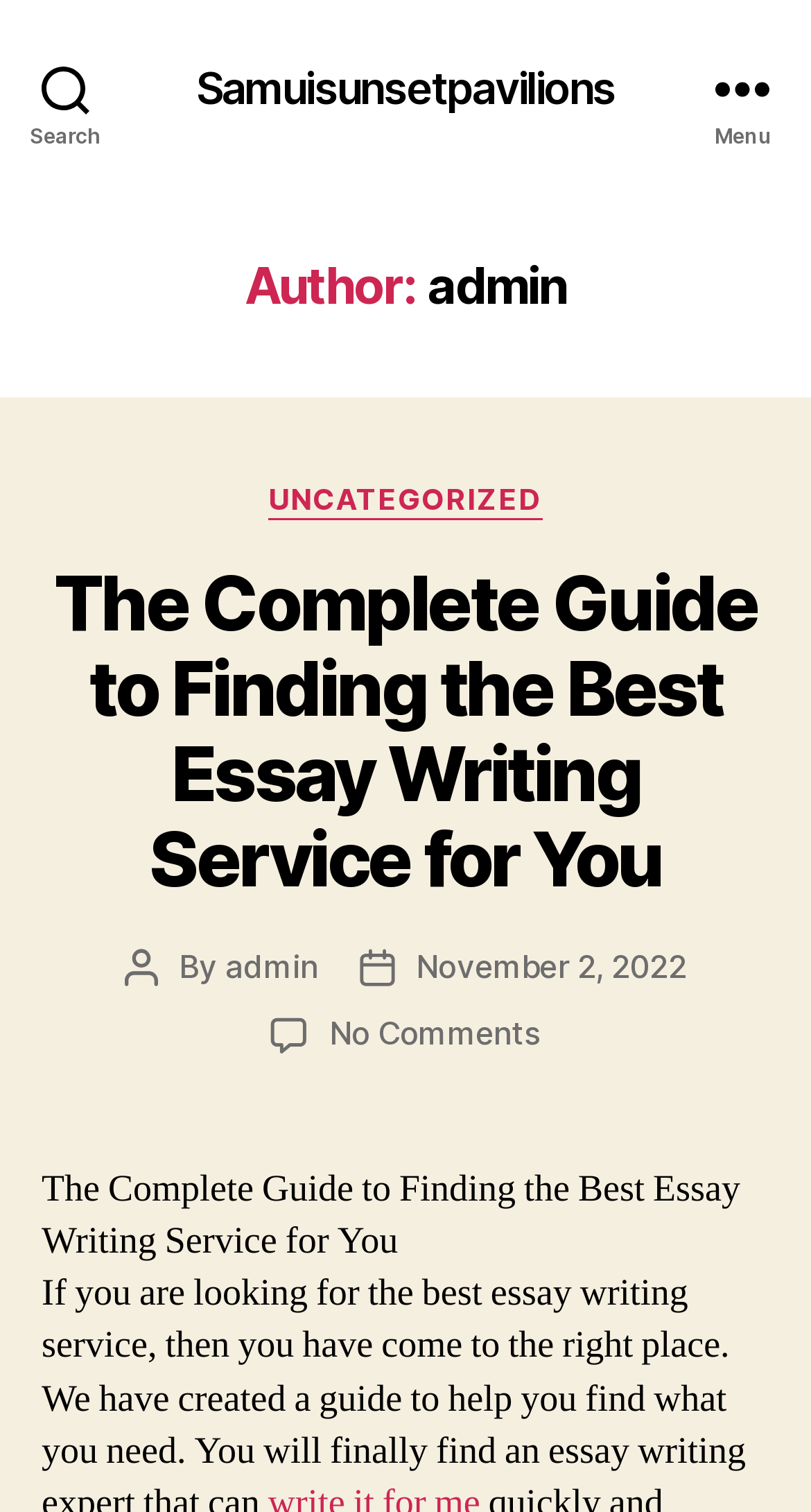Provide a brief response to the question below using one word or phrase:
What is the category of the latest article?

UNCATEGORIZED